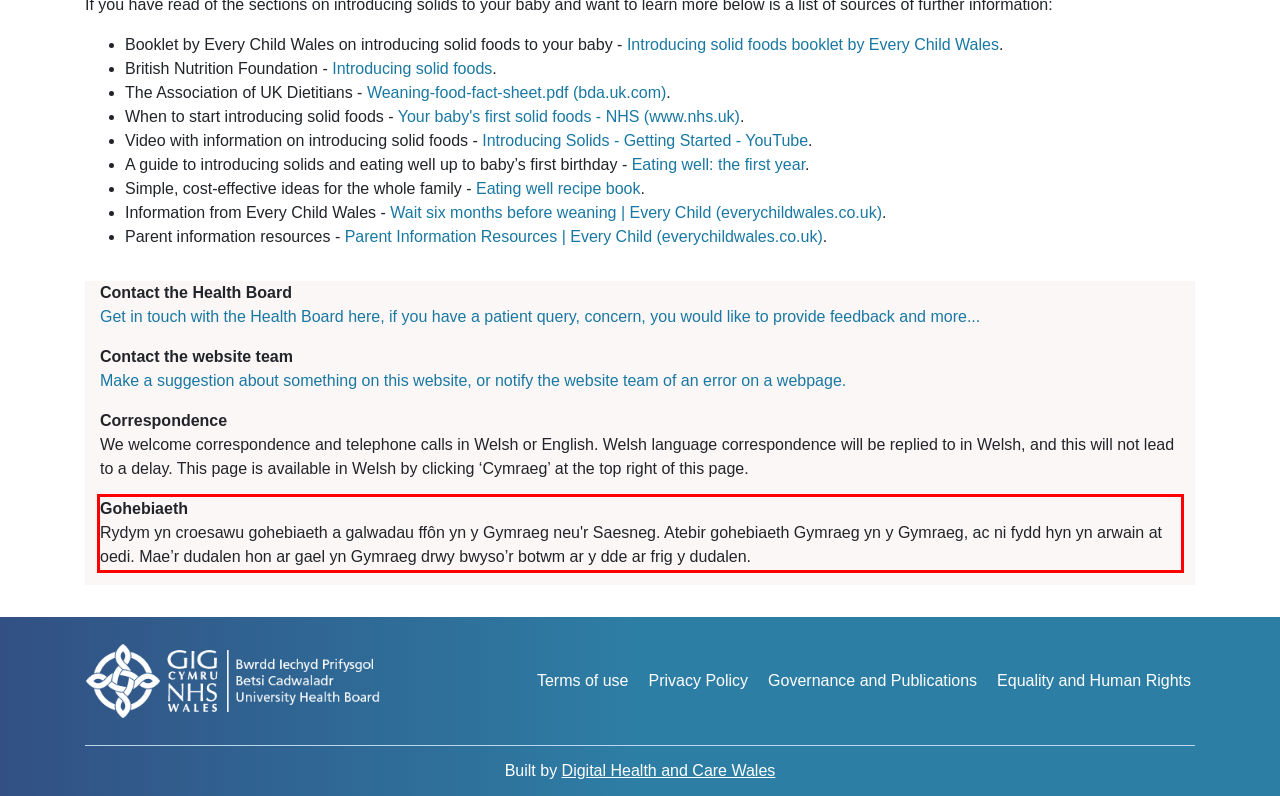Your task is to recognize and extract the text content from the UI element enclosed in the red bounding box on the webpage screenshot.

Gohebiaeth Rydym yn croesawu gohebiaeth a galwadau ffôn yn y Gymraeg neu'r Saesneg. Atebir gohebiaeth Gymraeg yn y Gymraeg, ac ni fydd hyn yn arwain at oedi. Mae’r dudalen hon ar gael yn Gymraeg drwy bwyso’r botwm ar y dde ar frig y dudalen.